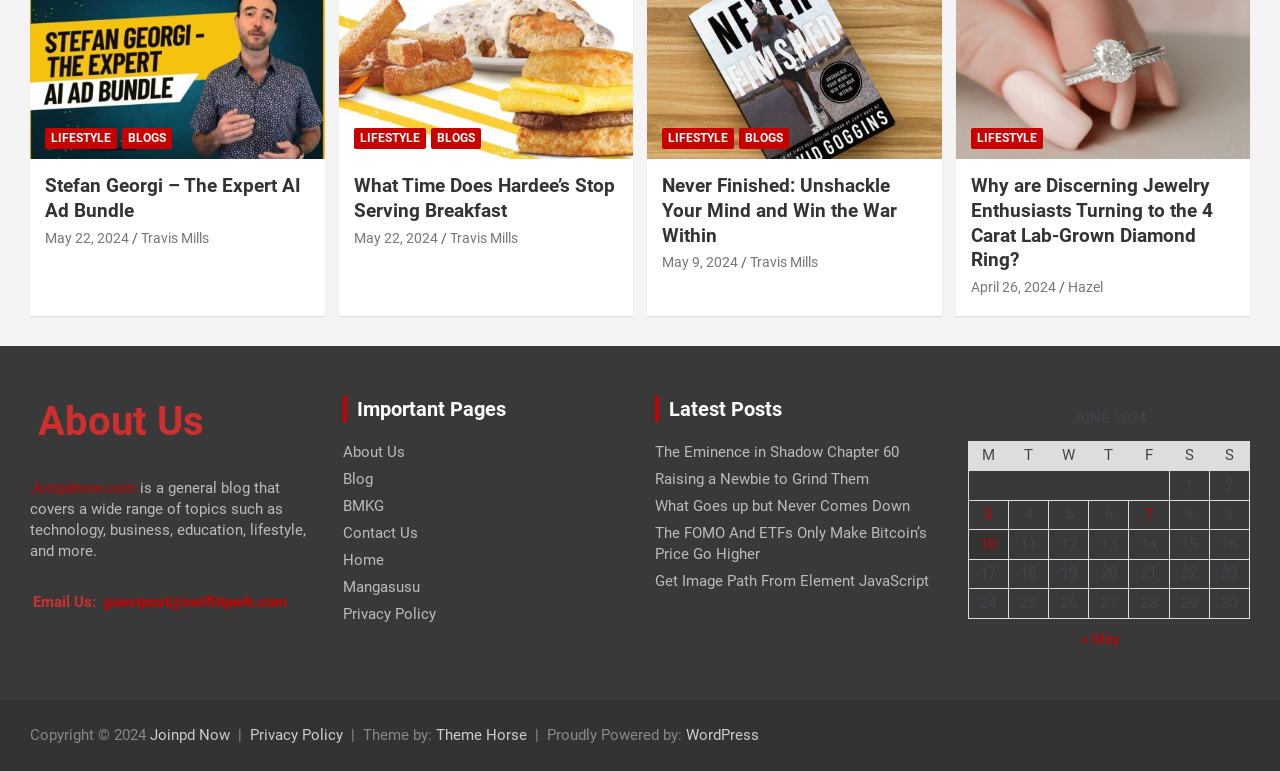Please locate the bounding box coordinates of the element that should be clicked to complete the given instruction: "Check the latest posts".

[0.512, 0.513, 0.732, 0.547]